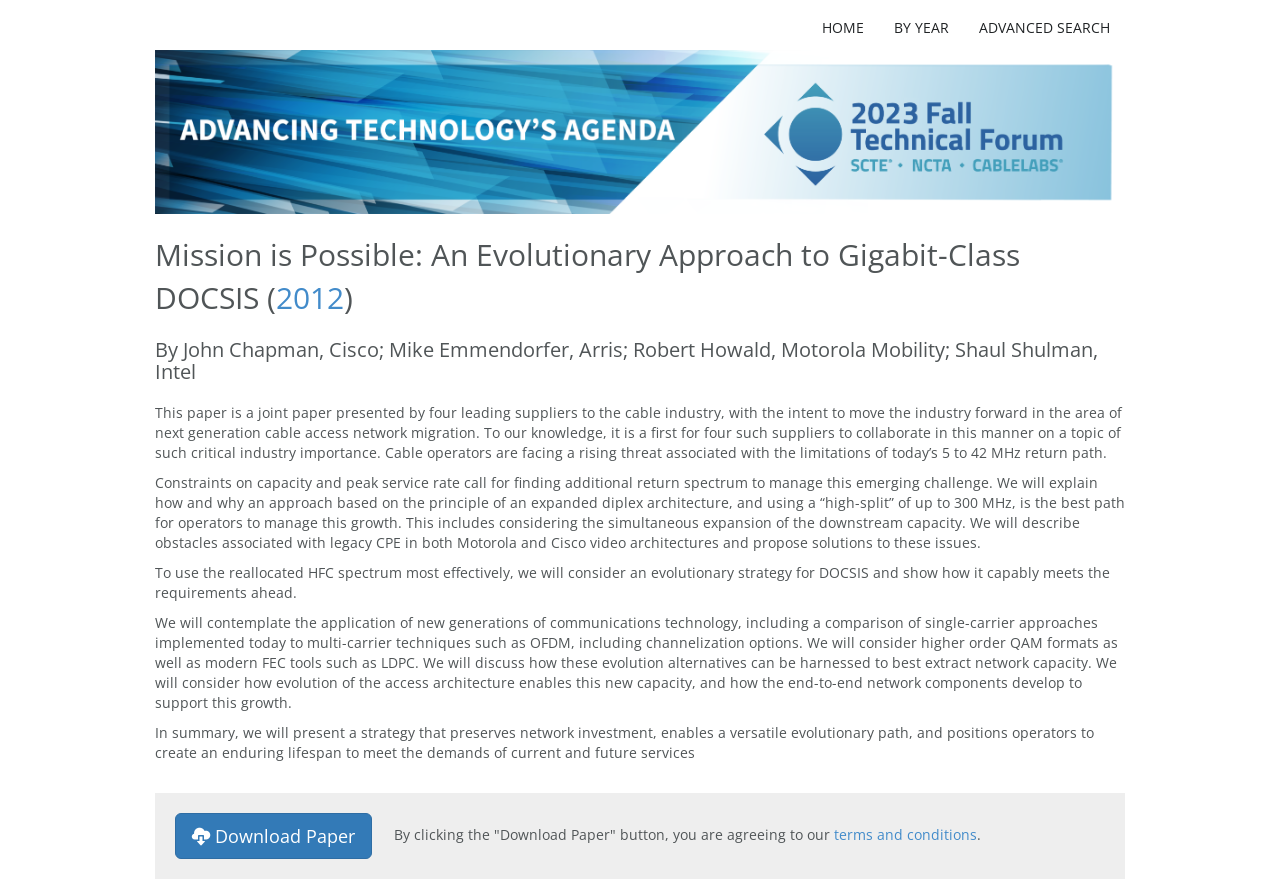Predict the bounding box of the UI element based on this description: "alt="Tech Paper Database"".

[0.121, 0.147, 0.879, 0.168]